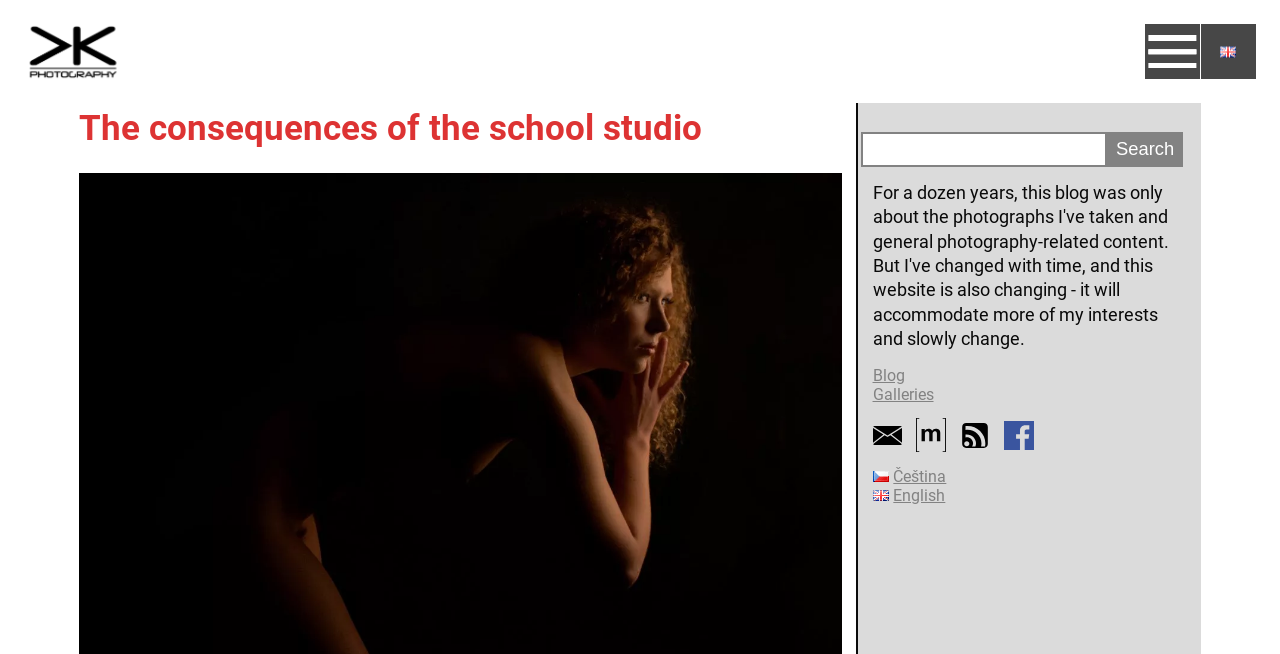Use a single word or phrase to answer the following:
What is the purpose of the search bar?

To search the webpage